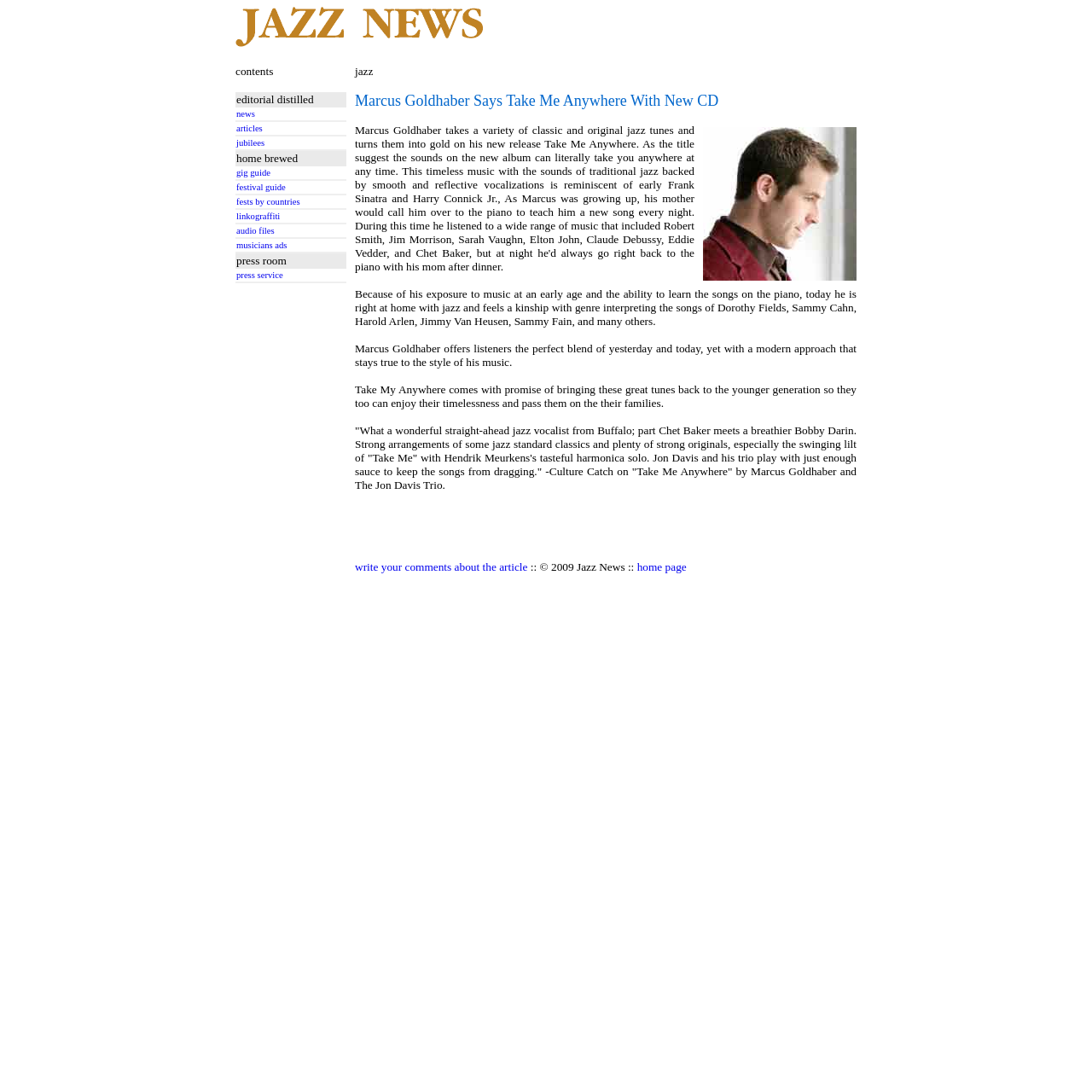What is the name of the publication that reviewed Marcus Goldhaber's CD?
Refer to the screenshot and deliver a thorough answer to the question presented.

The article quotes a review from Culture Catch, which praises Marcus Goldhaber's CD 'Take Me Anywhere' as a 'wonderful straight-ahead jazz vocalist'.